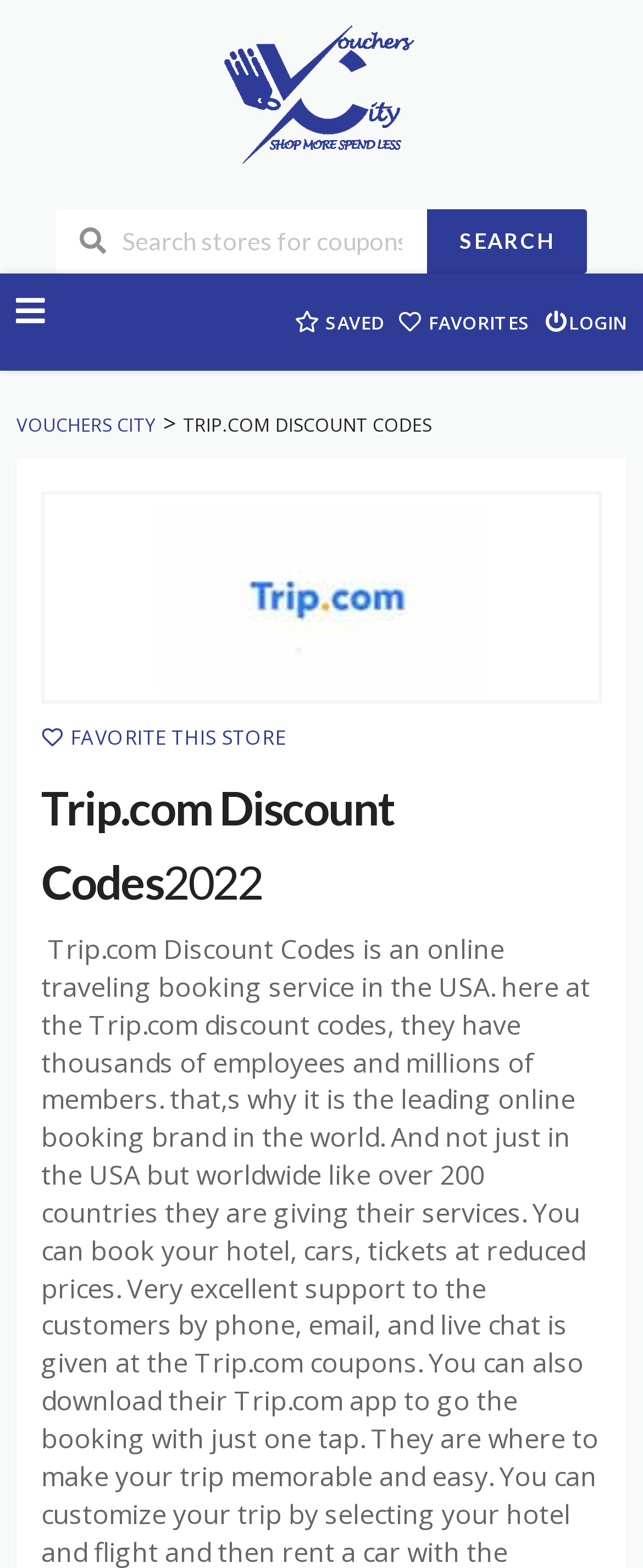Can you find the bounding box coordinates for the UI element given this description: "Saved"? Provide the coordinates as four float numbers between 0 and 1: [left, top, right, bottom].

[0.458, 0.174, 0.609, 0.236]